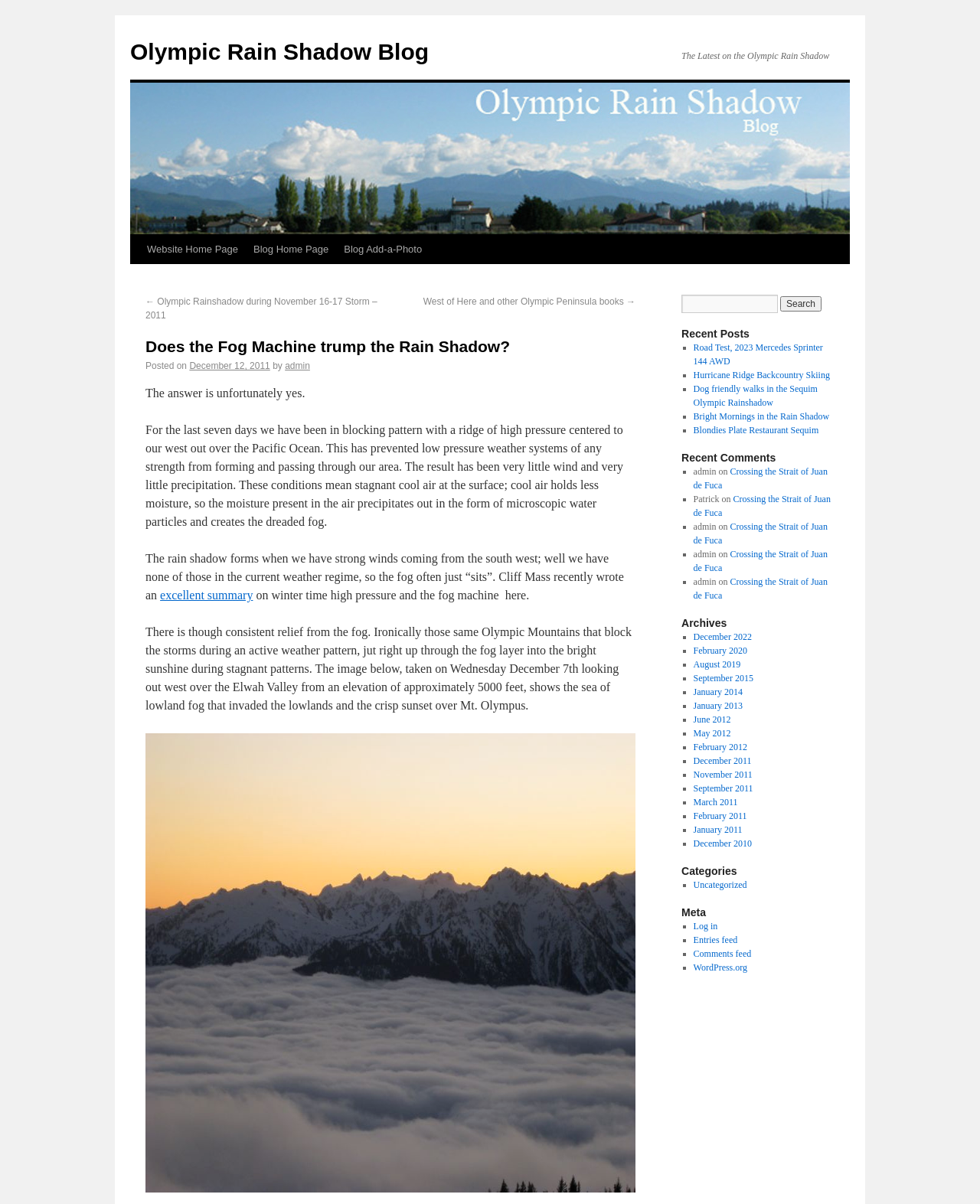Based on the element description: "December 12, 2011", identify the bounding box coordinates for this UI element. The coordinates must be four float numbers between 0 and 1, listed as [left, top, right, bottom].

[0.193, 0.3, 0.276, 0.309]